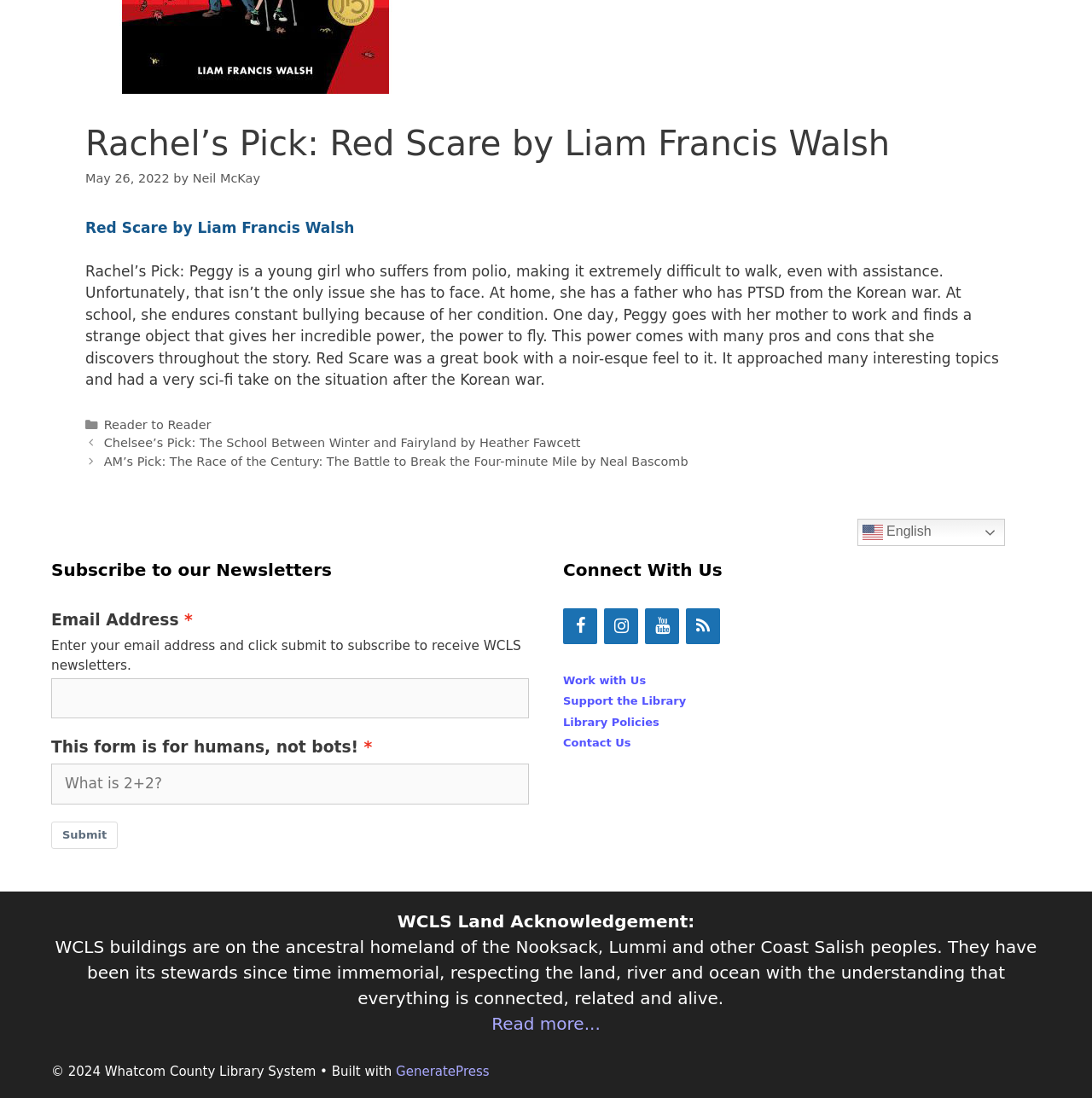For the given element description English, determine the bounding box coordinates of the UI element. The coordinates should follow the format (top-left x, top-left y, bottom-right x, bottom-right y) and be within the range of 0 to 1.

[0.785, 0.472, 0.92, 0.497]